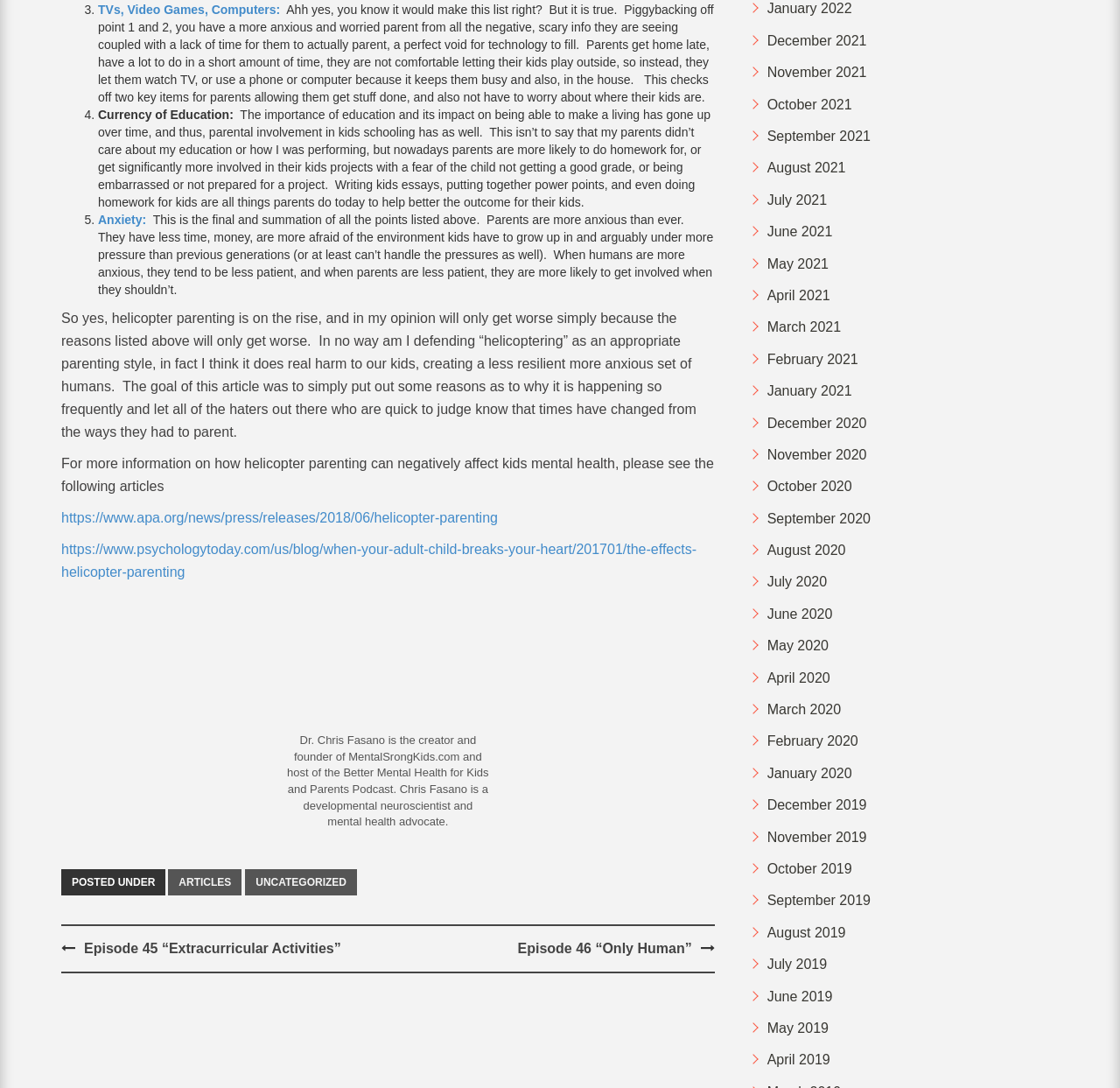Please identify the bounding box coordinates of the element's region that should be clicked to execute the following instruction: "Search for something". The bounding box coordinates must be four float numbers between 0 and 1, i.e., [left, top, right, bottom].

None